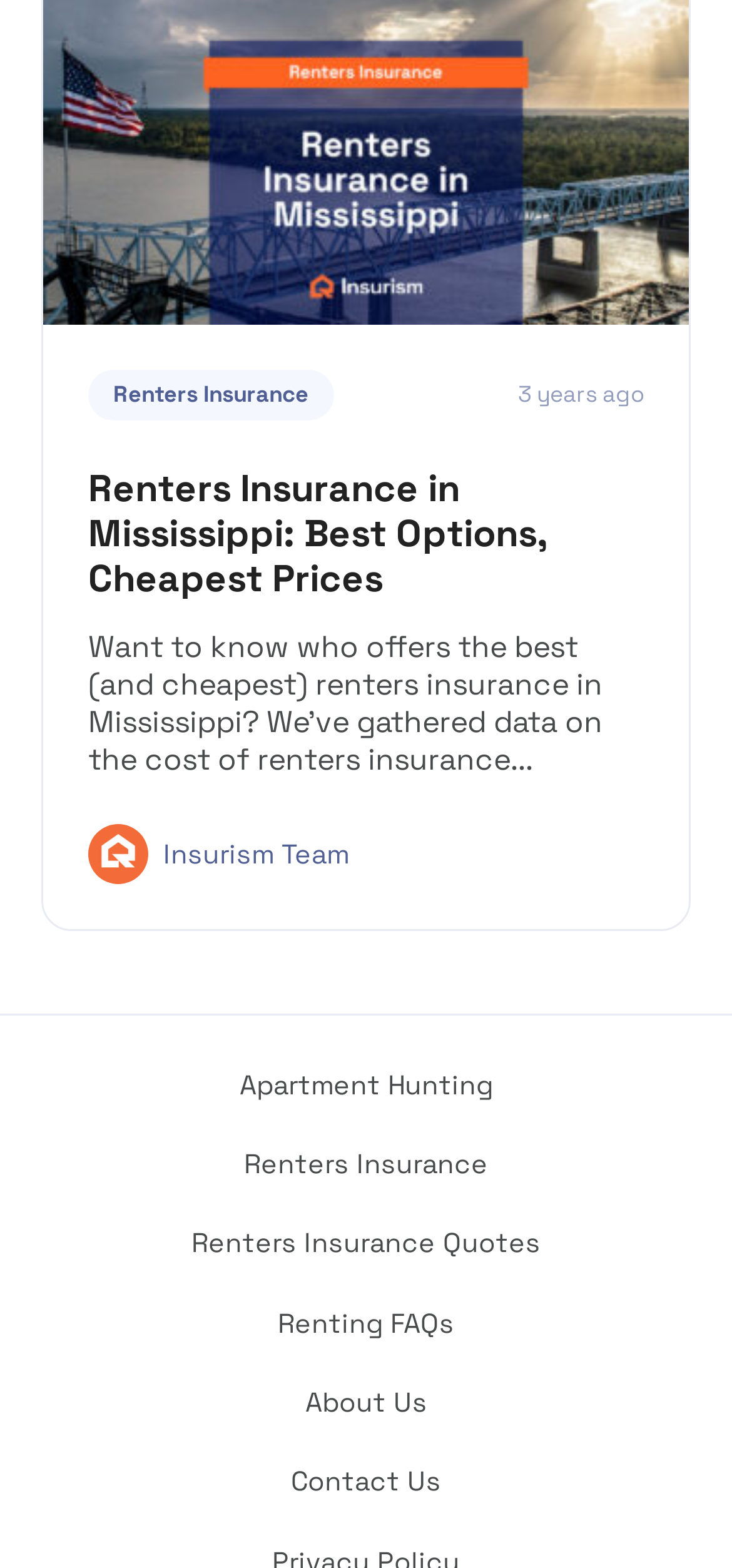Highlight the bounding box coordinates of the element you need to click to perform the following instruction: "Get Renters Insurance Quotes."

[0.262, 0.782, 0.738, 0.804]